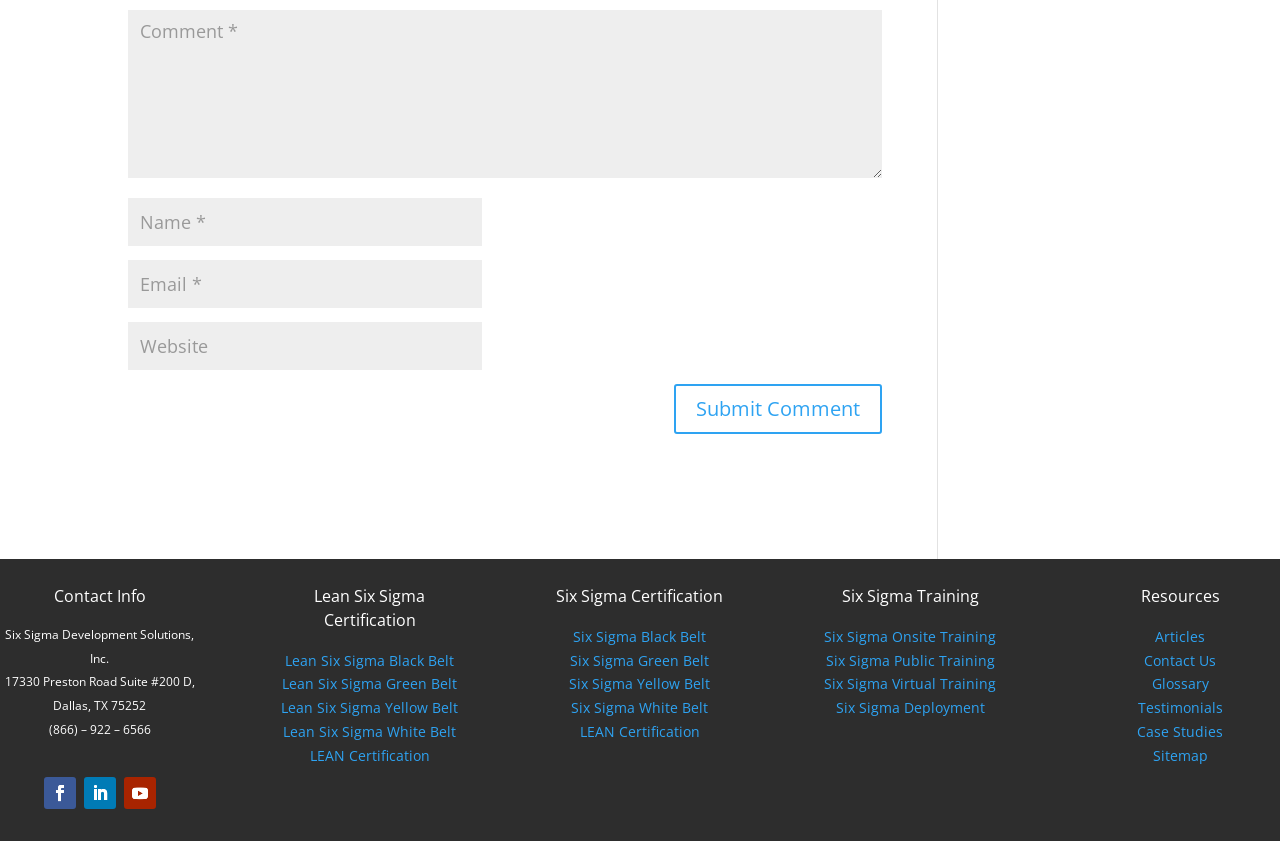Please locate the UI element described by "input value="Website" name="url"" and provide its bounding box coordinates.

[0.1, 0.383, 0.377, 0.44]